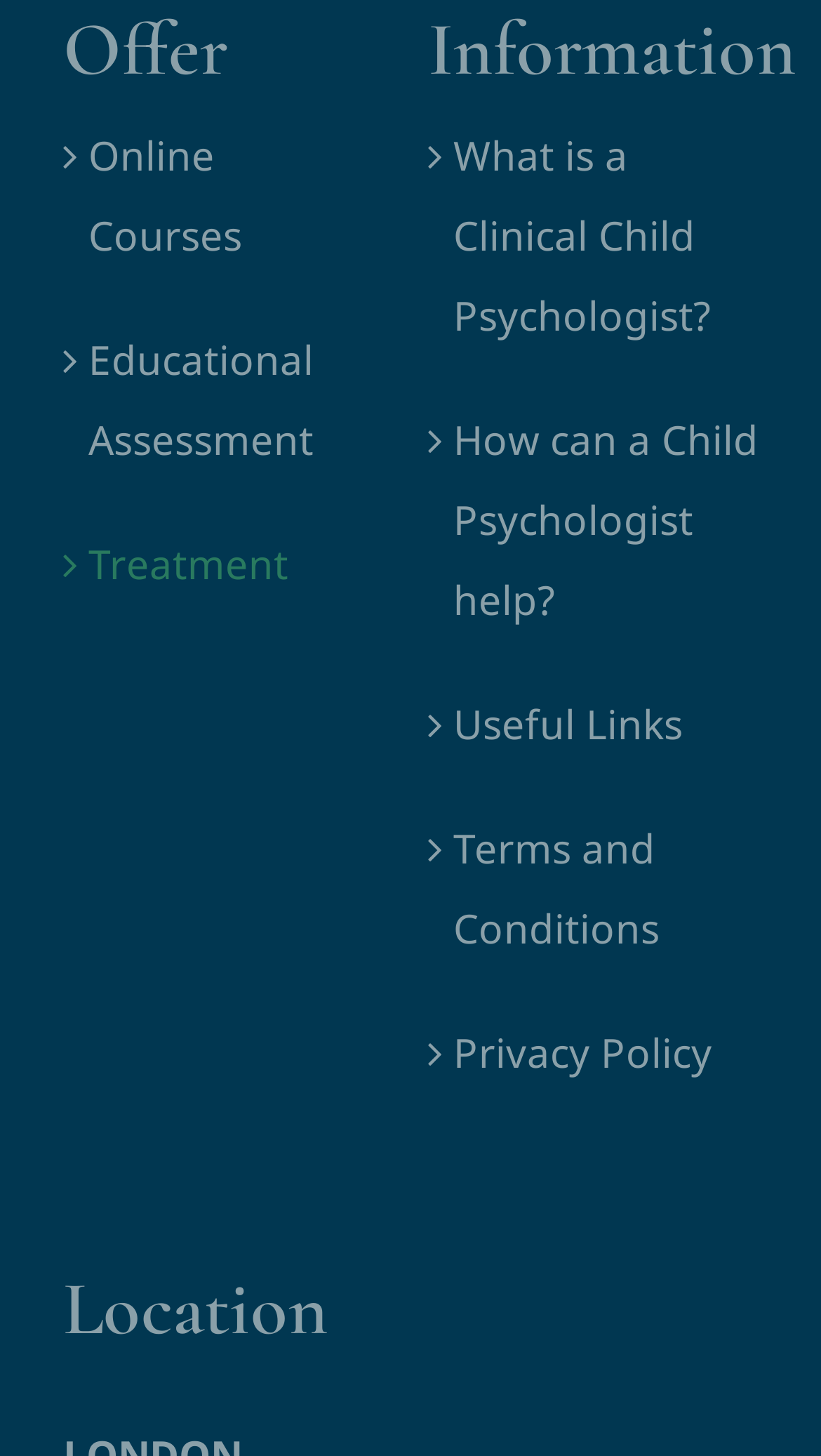What is the first link on the left side?
Look at the image and respond with a one-word or short-phrase answer.

Online Courses